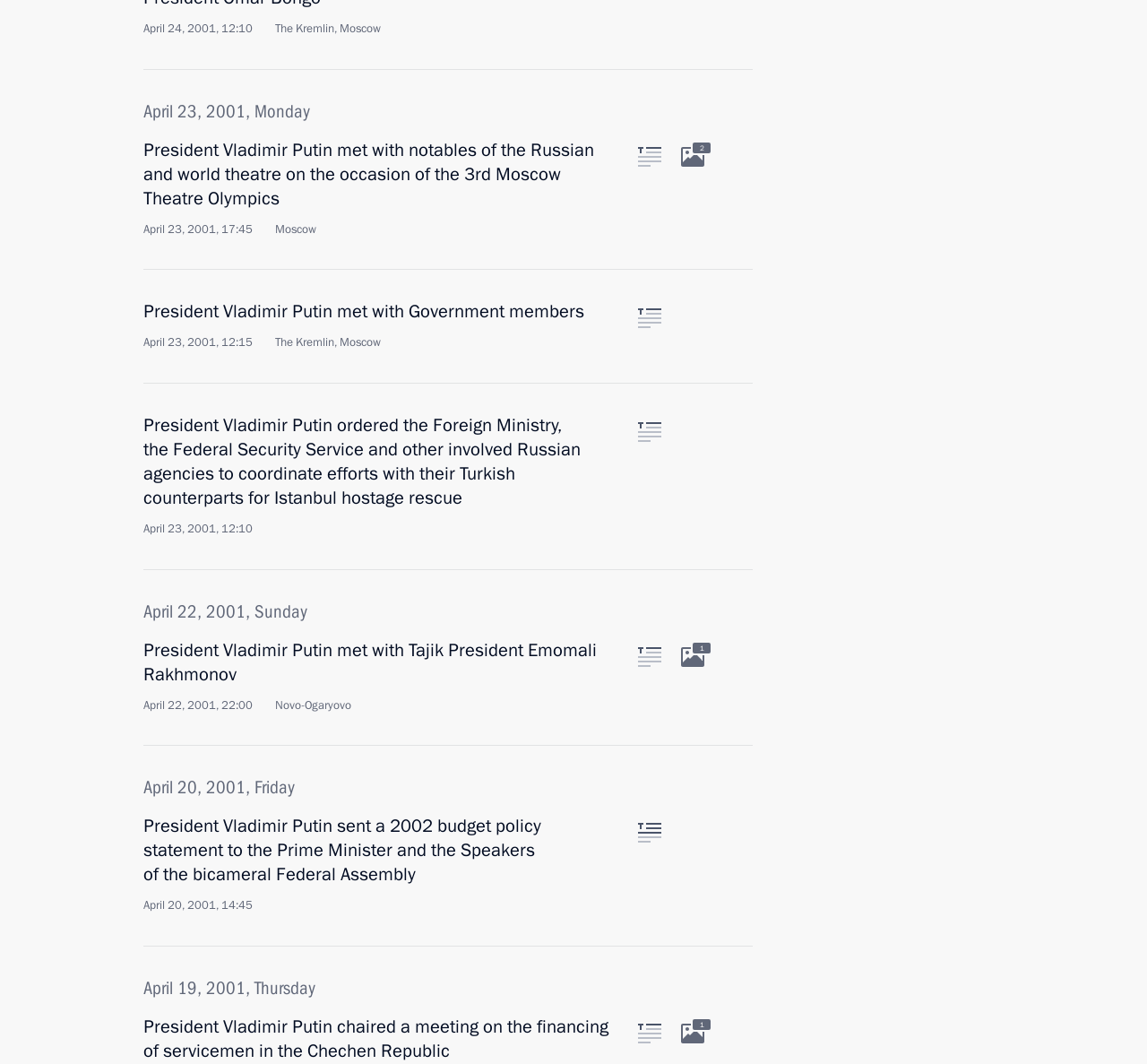Please find and report the bounding box coordinates of the element to click in order to perform the following action: "View article about President Vladimir Putin's meeting with Syrian Foreign Minister". The coordinates should be expressed as four float numbers between 0 and 1, in the format [left, top, right, bottom].

[0.125, 0.116, 0.539, 0.188]